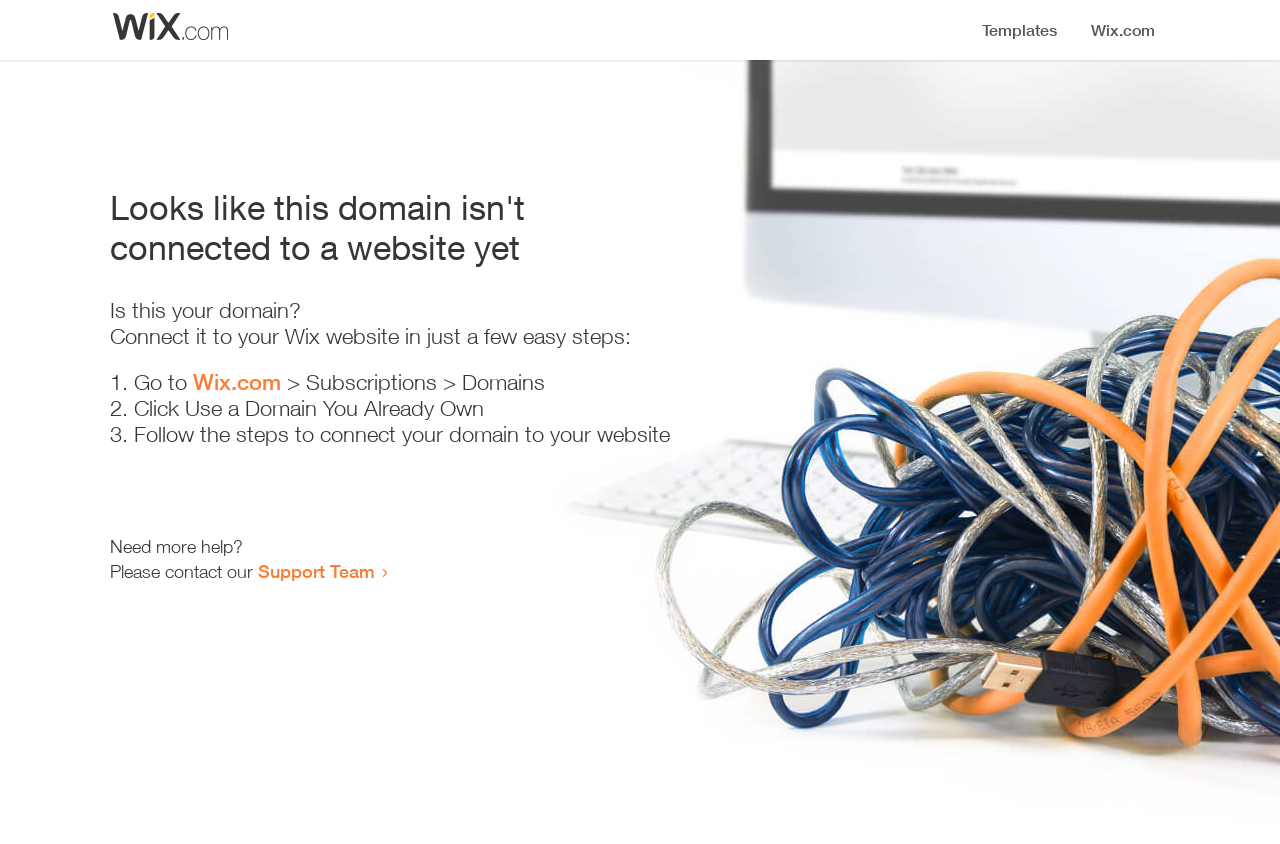Determine and generate the text content of the webpage's headline.

Looks like this domain isn't
connected to a website yet